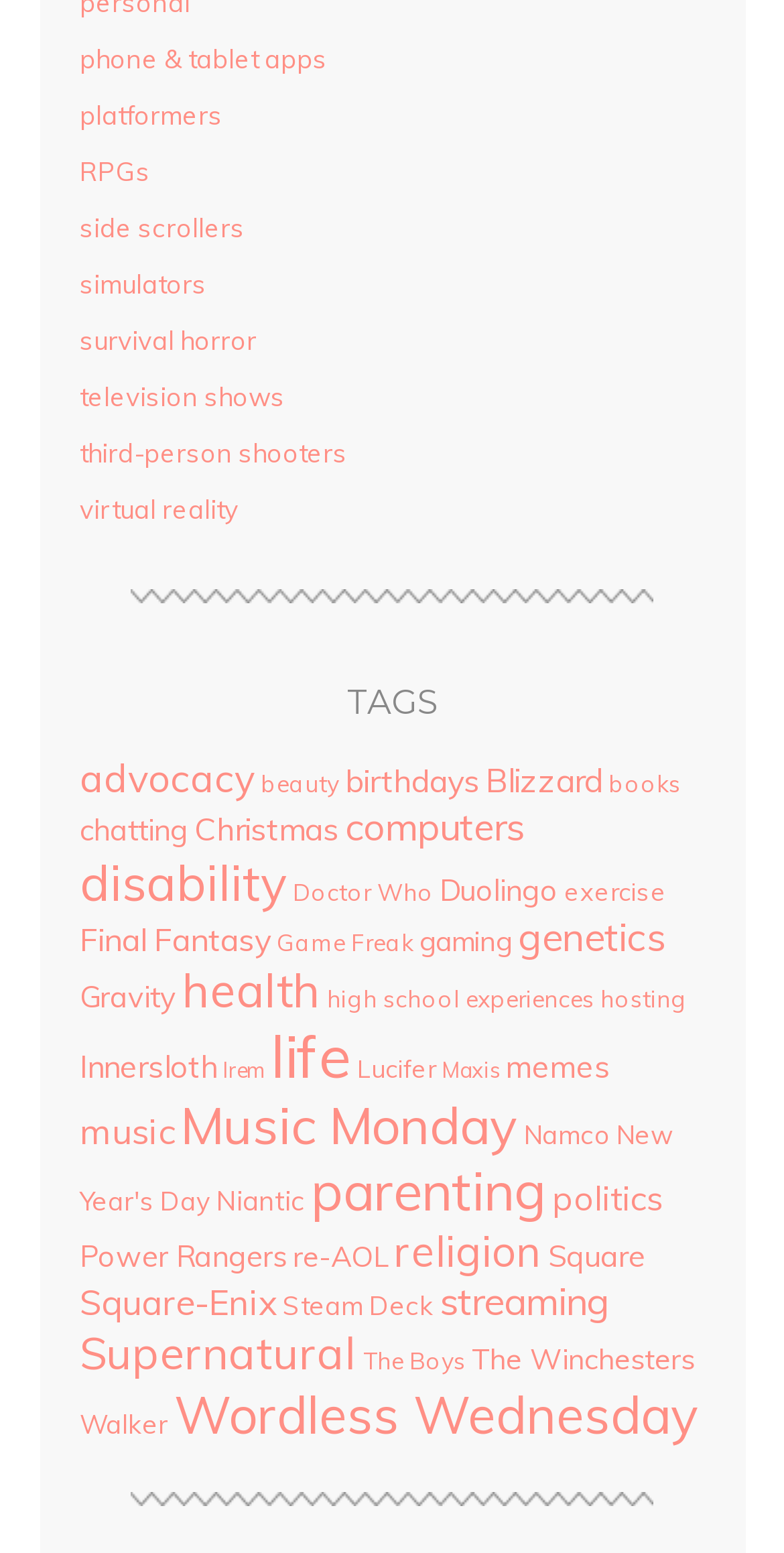Answer this question using a single word or a brief phrase:
Are there any video game-related categories on this webpage?

Yes